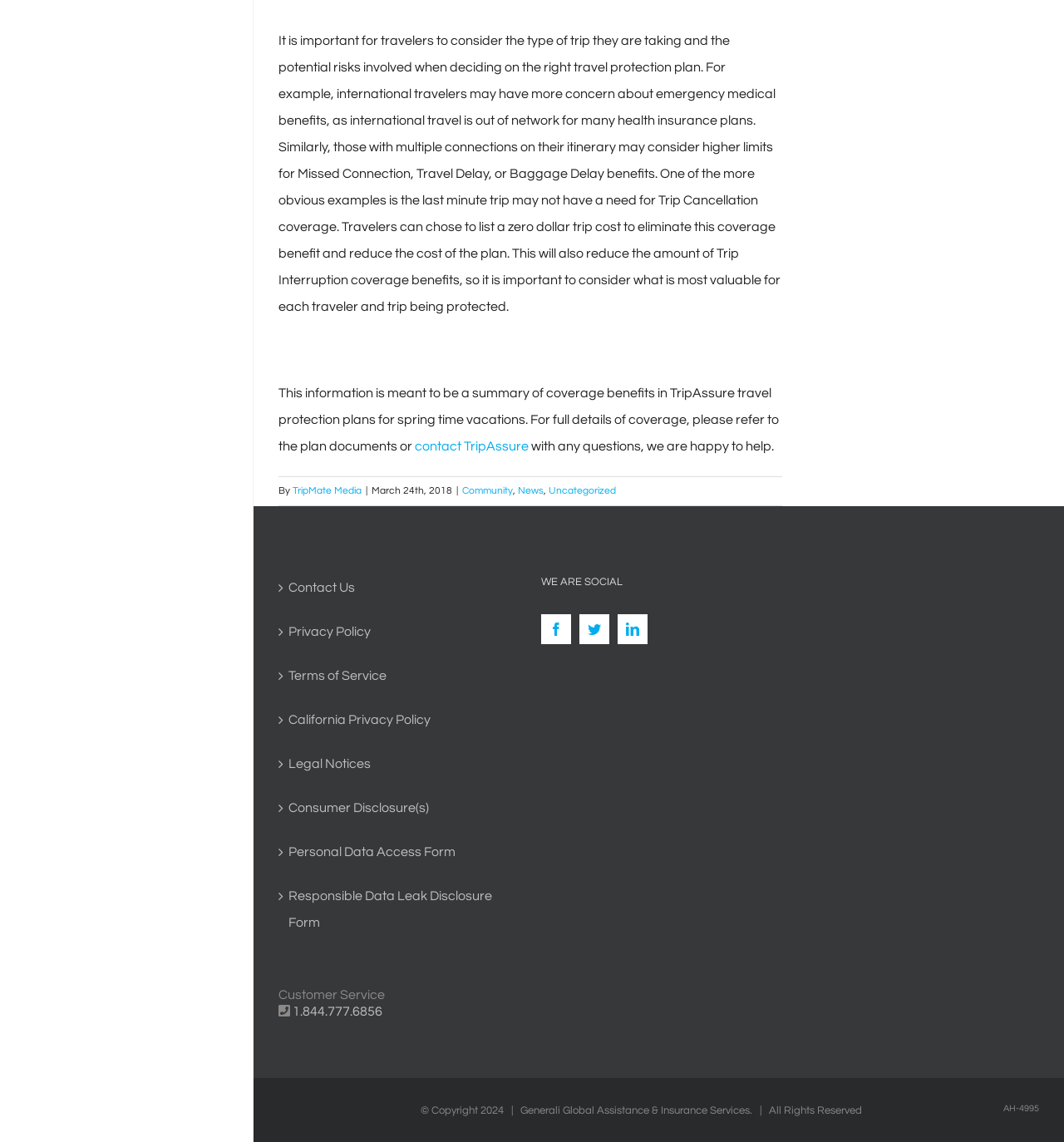Determine the bounding box coordinates of the target area to click to execute the following instruction: "Contact TripAssure."

[0.39, 0.385, 0.497, 0.397]